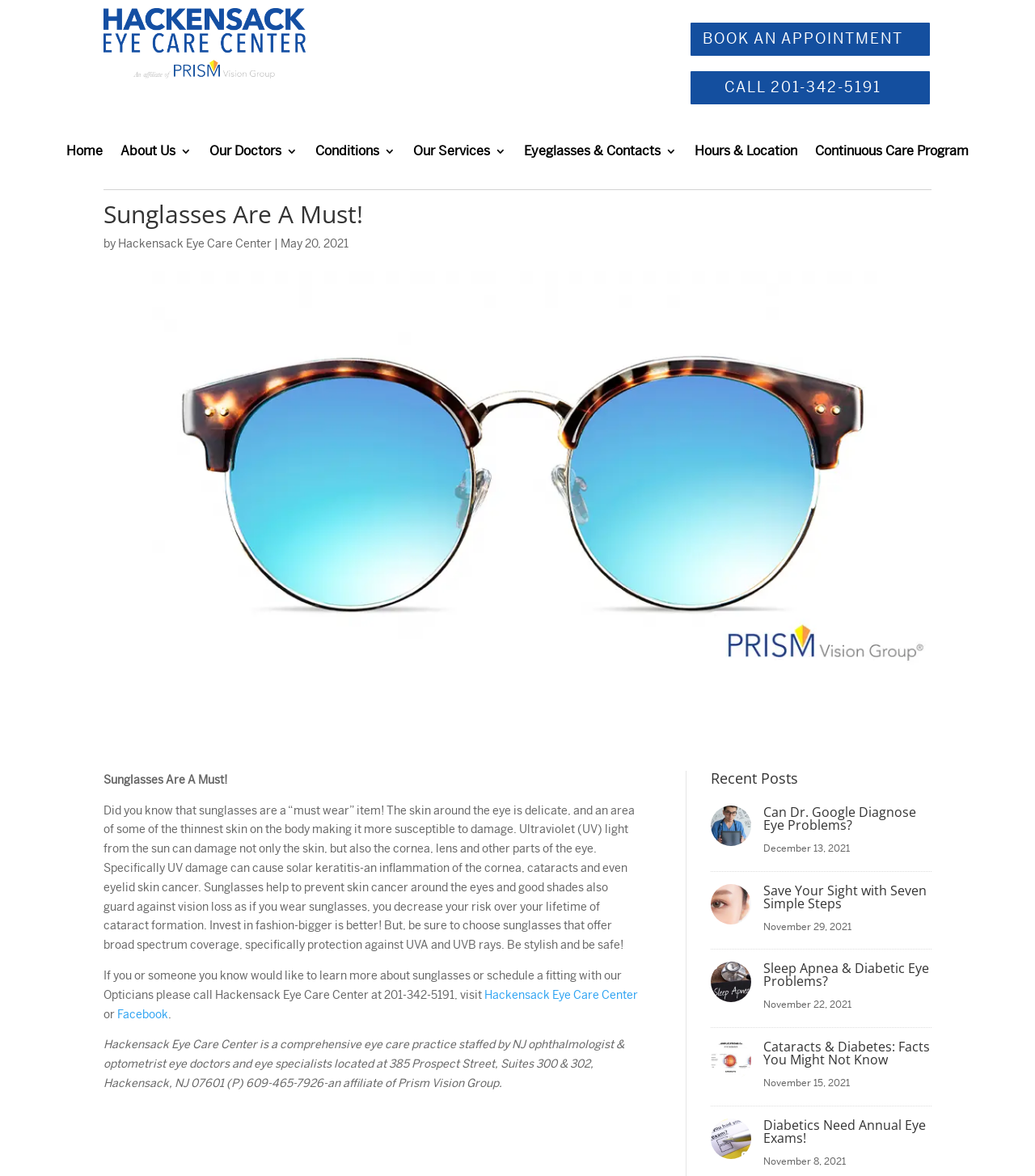Provide your answer in one word or a succinct phrase for the question: 
What is the purpose of wearing sunglasses according to the webpage?

To prevent skin cancer and vision loss